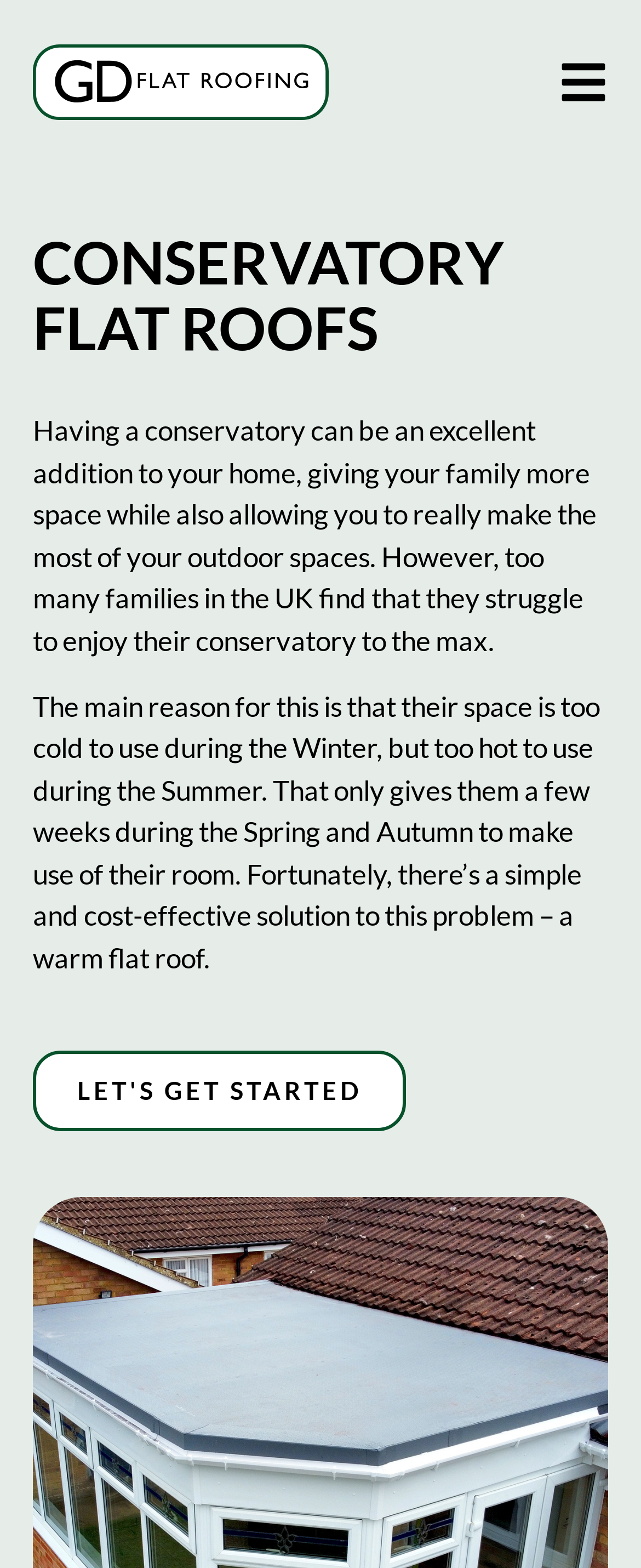Identify the bounding box coordinates of the HTML element based on this description: "Let's get started".

[0.051, 0.671, 0.633, 0.722]